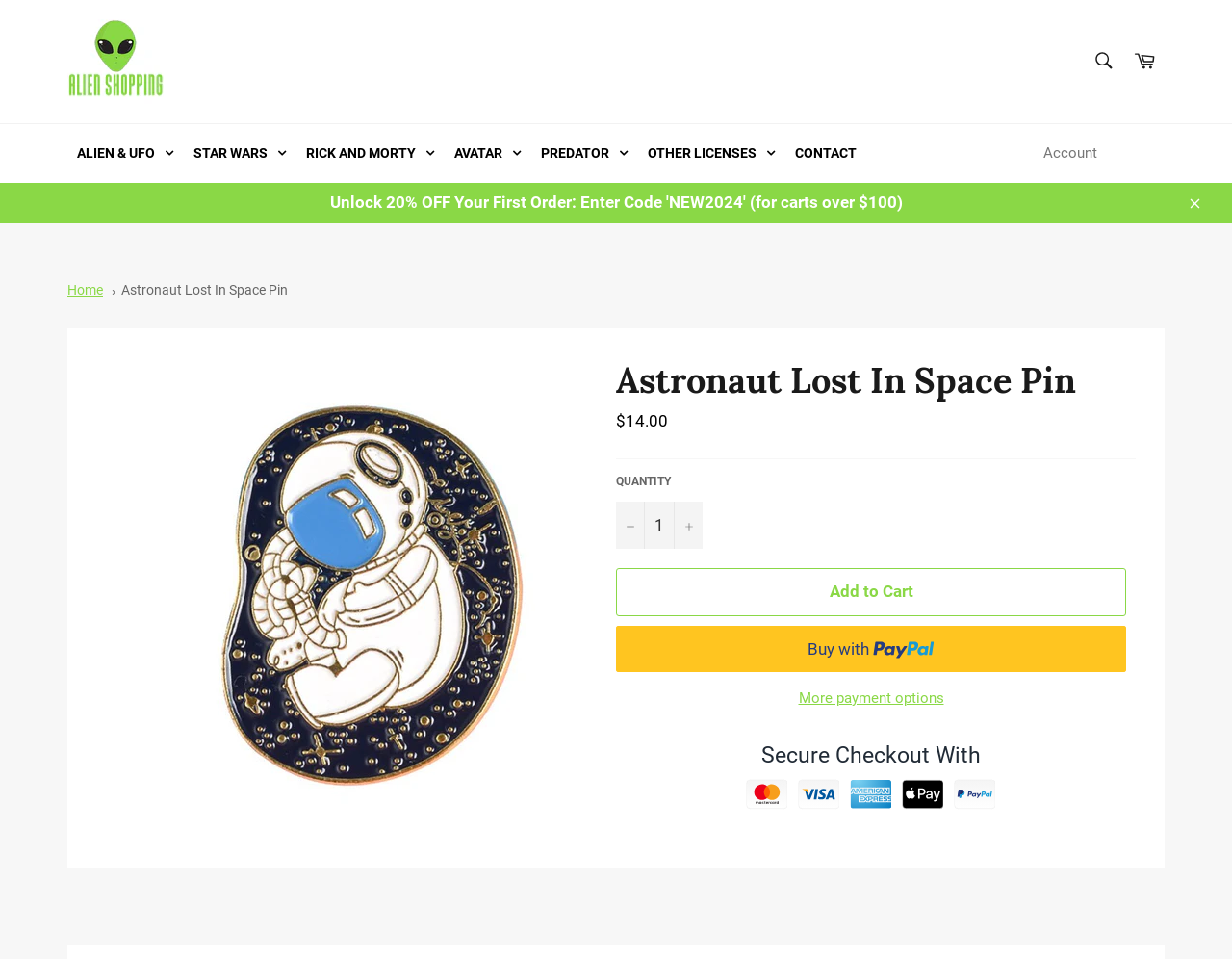What is the purpose of the search box?
Please use the image to provide a one-word or short phrase answer.

To search the website